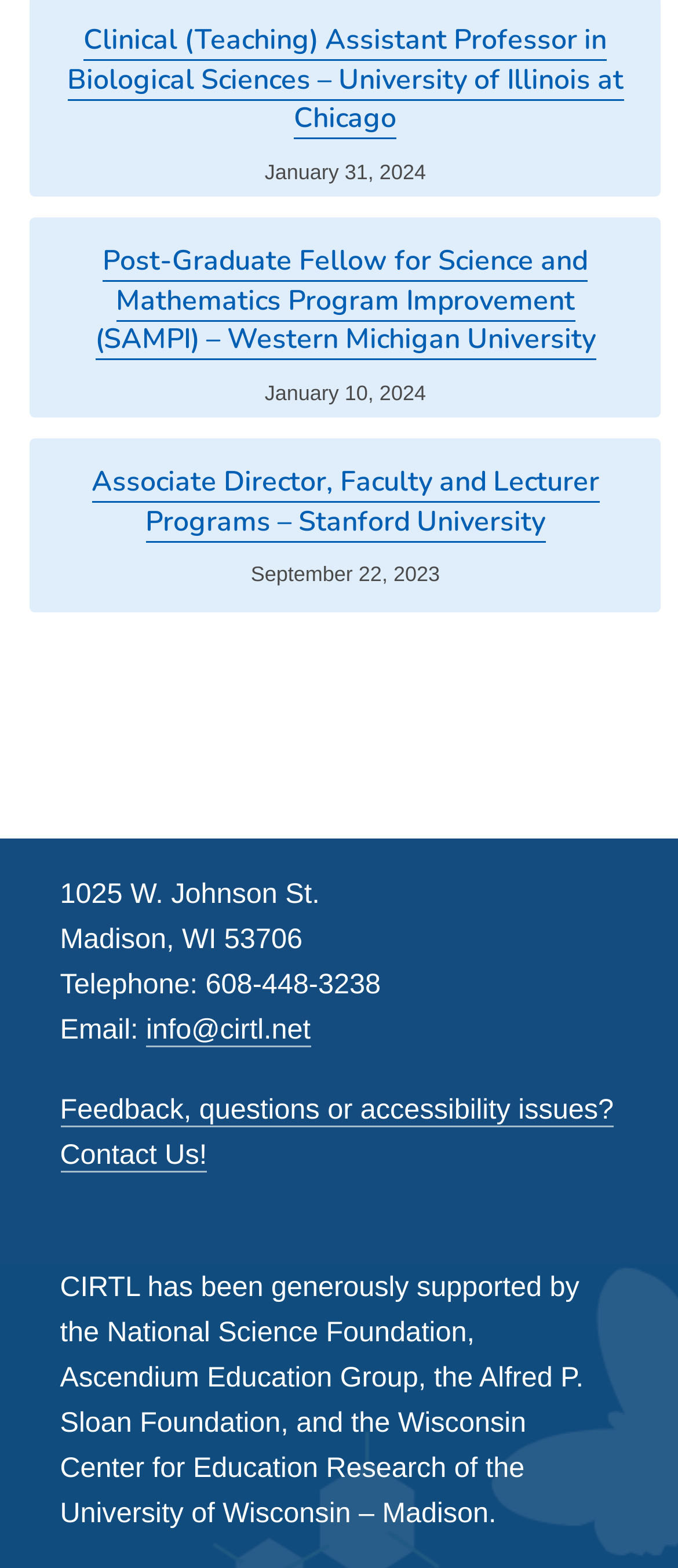What is the address of the organization? Refer to the image and provide a one-word or short phrase answer.

1025 W. Johnson St., Madison, WI 53706